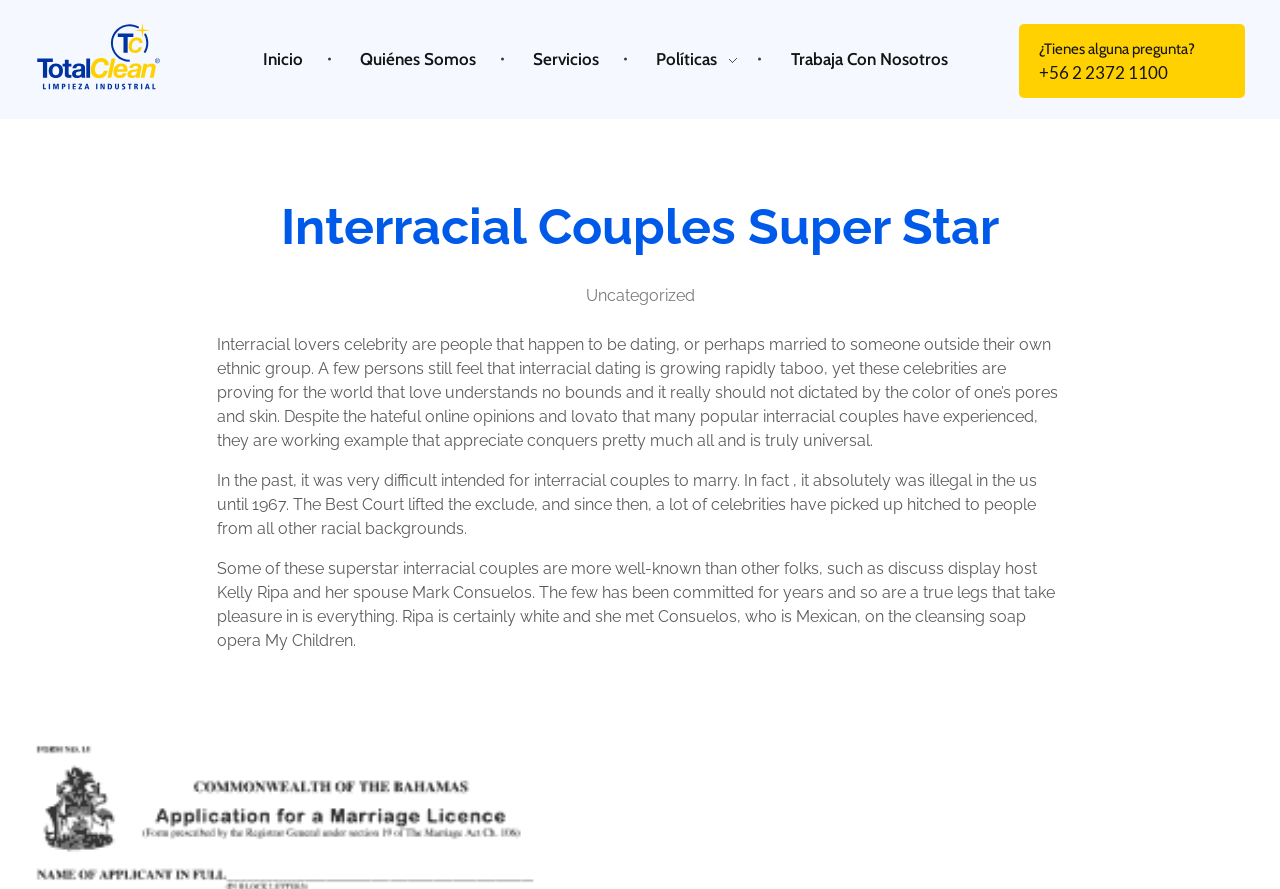Please determine the bounding box coordinates, formatted as (top-left x, top-left y, bottom-right x, bottom-right y), with all values as floating point numbers between 0 and 1. Identify the bounding box of the region described as: Quiénes Somos

[0.262, 0.055, 0.397, 0.077]